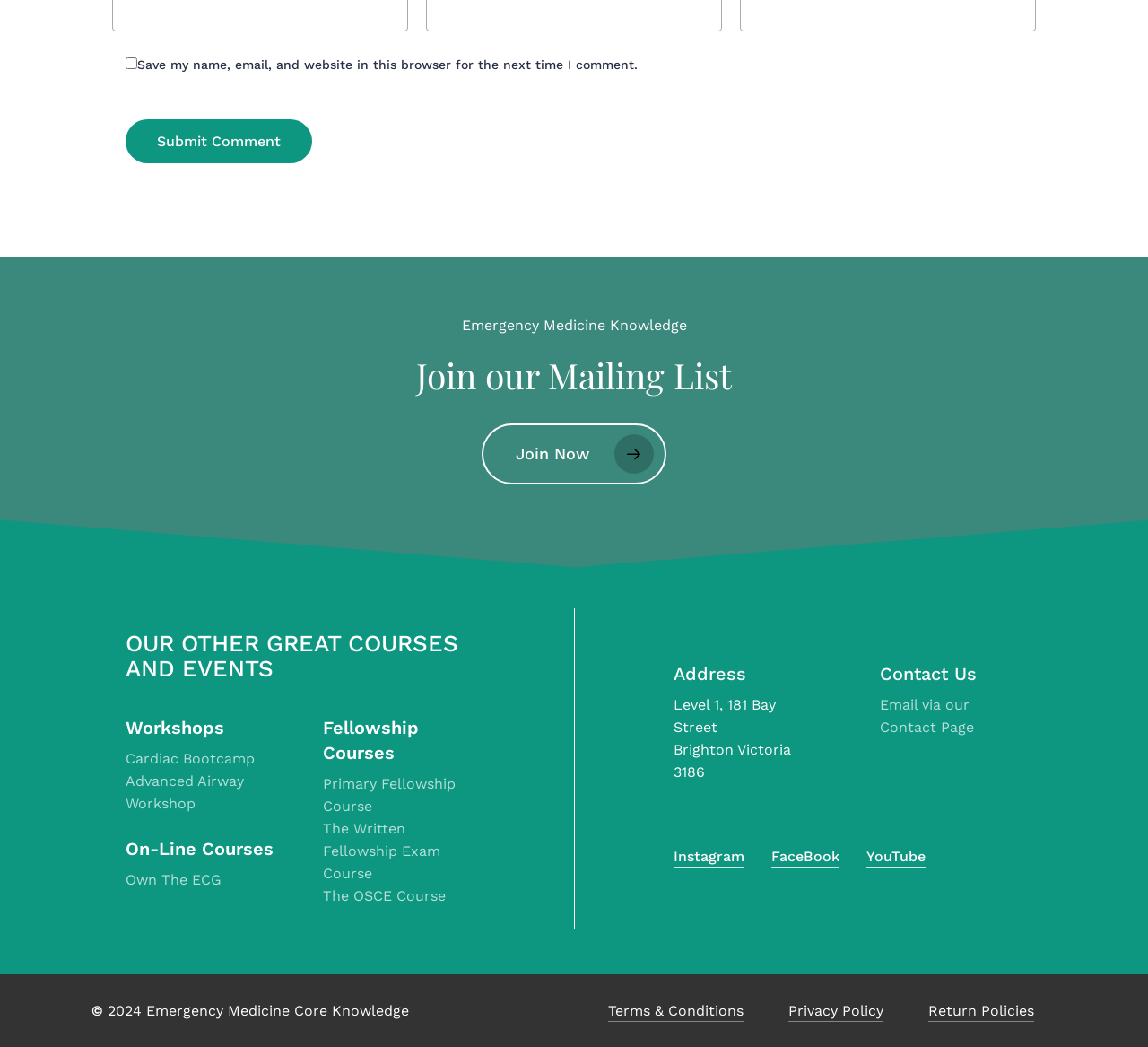Please determine the bounding box coordinates, formatted as (top-left x, top-left y, bottom-right x, bottom-right y), with all values as floating point numbers between 0 and 1. Identify the bounding box of the region described as: Instagram

[0.587, 0.807, 0.648, 0.829]